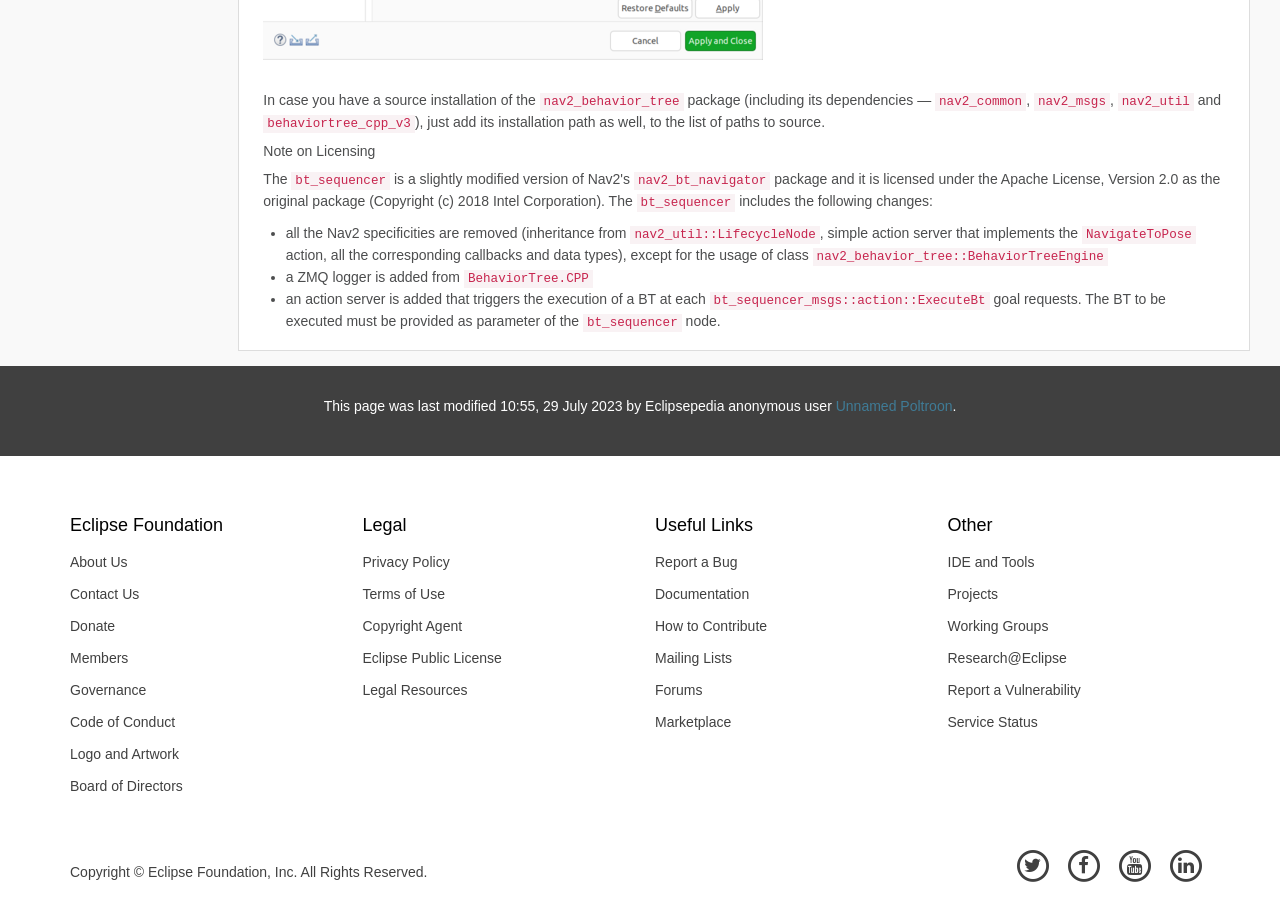Pinpoint the bounding box coordinates of the element you need to click to execute the following instruction: "Visit the 'Documentation' page". The bounding box should be represented by four float numbers between 0 and 1, in the format [left, top, right, bottom].

[0.5, 0.628, 0.717, 0.663]